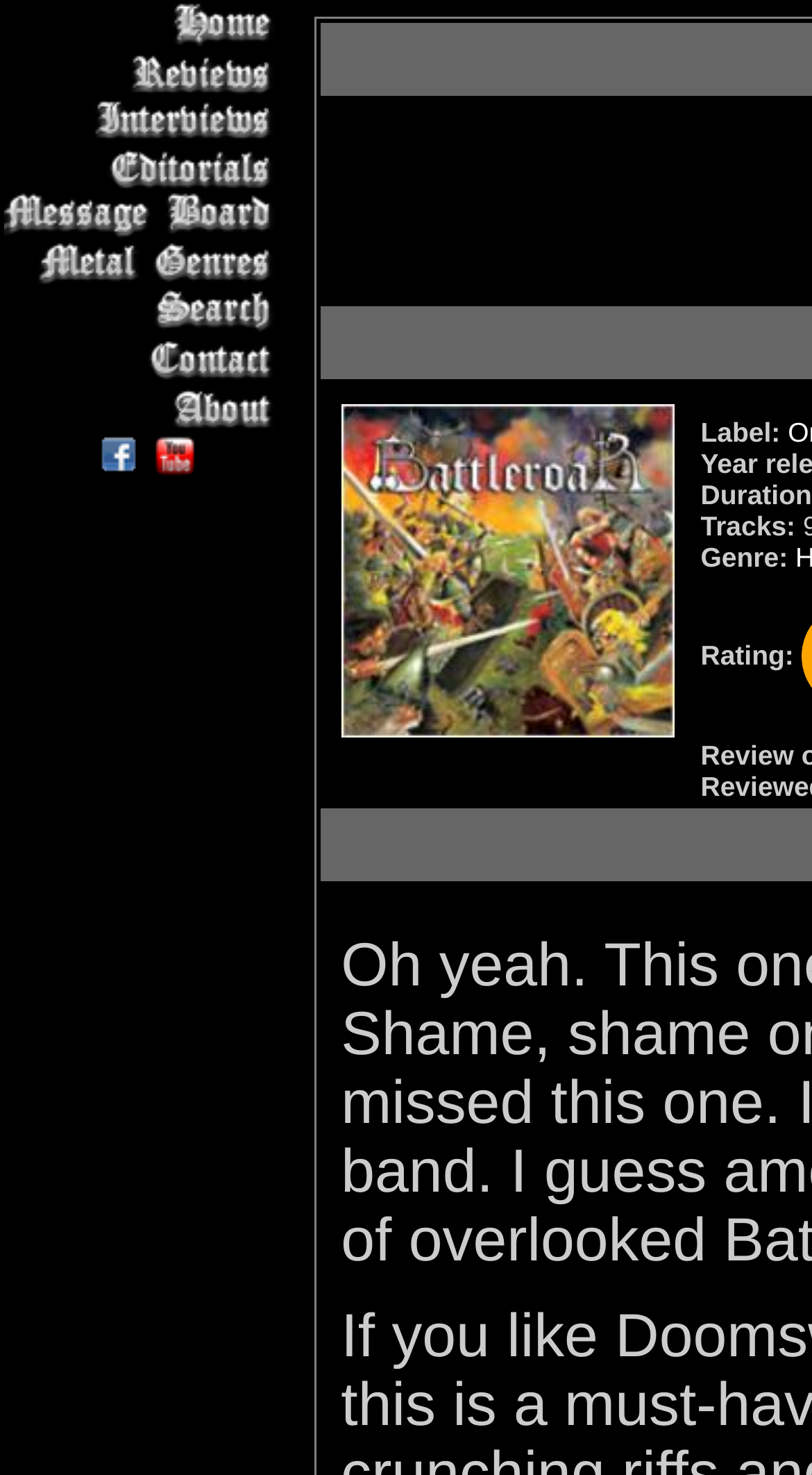How many social media links are there?
Refer to the image and provide a thorough answer to the question.

I counted the number of social media links by looking at the links 'The Metal Crypt on Facebook' and 'The Metal Crypt's YouTube Channel'.